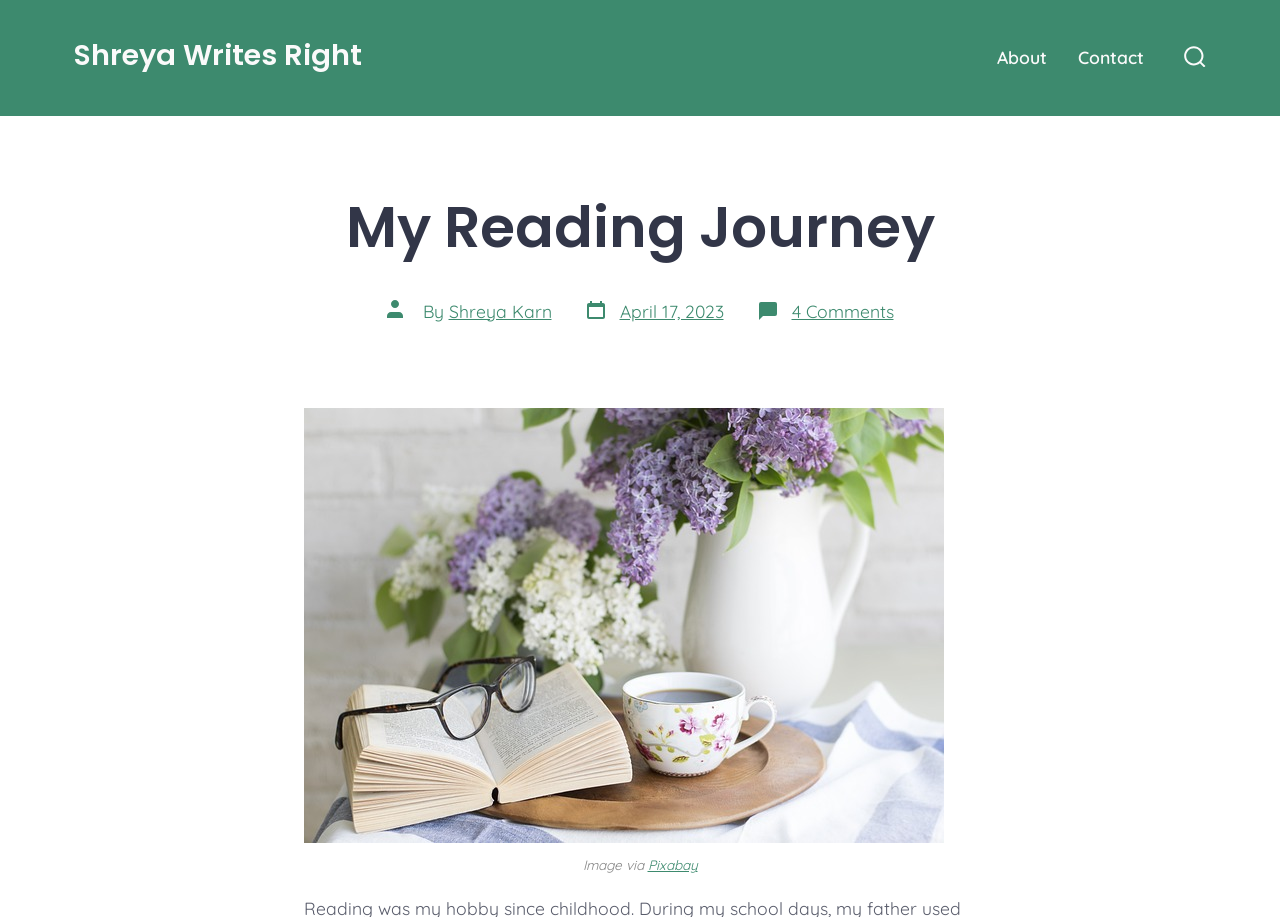Find the bounding box of the web element that fits this description: "Pixabay".

[0.506, 0.934, 0.545, 0.952]